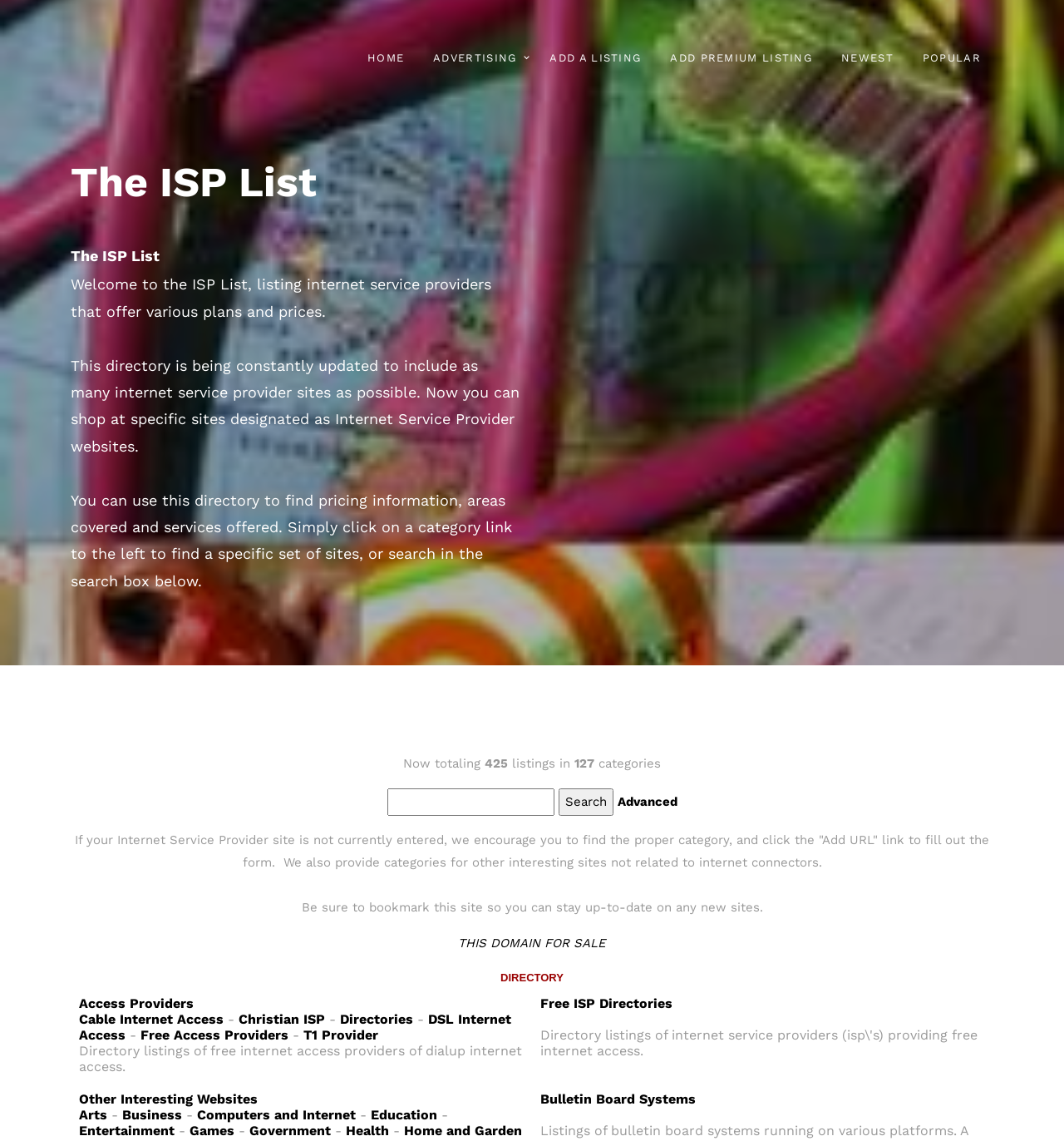Identify the bounding box for the given UI element using the description provided. Coordinates should be in the format (top-left x, top-left y, bottom-right x, bottom-right y) and must be between 0 and 1. Here is the description: THIS DOMAIN FOR SALE

[0.43, 0.82, 0.57, 0.833]